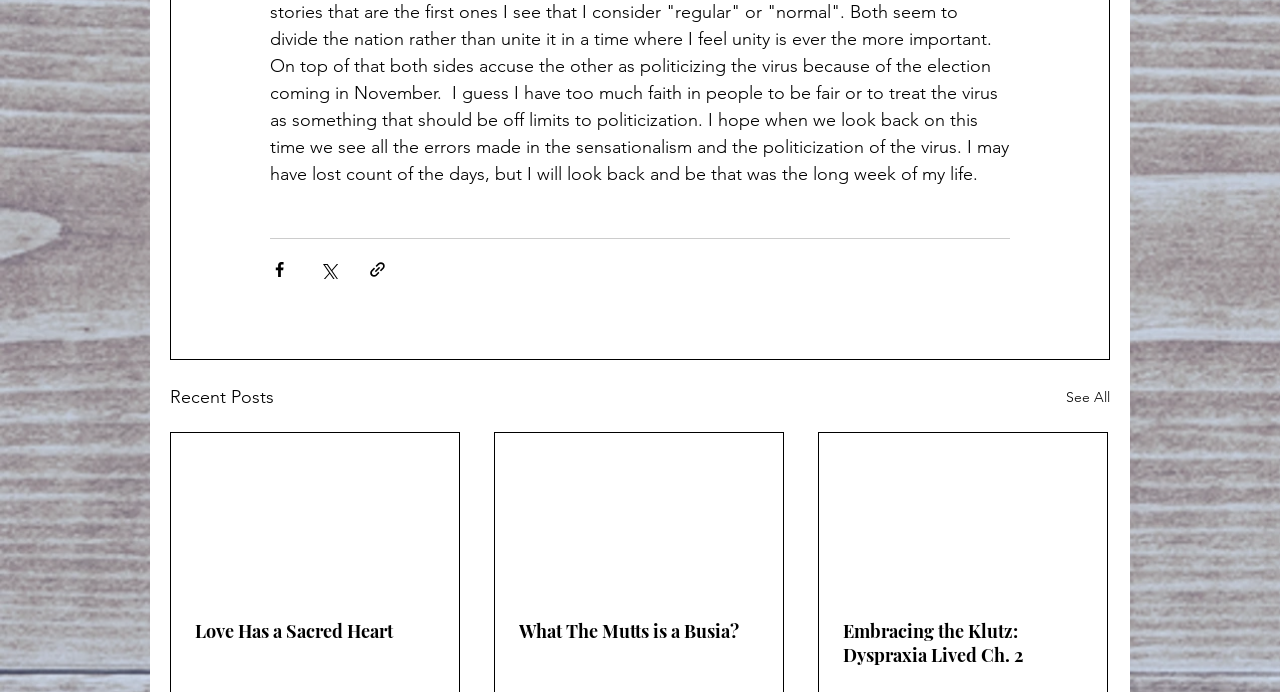Identify the bounding box coordinates of the area you need to click to perform the following instruction: "Visit Saratoga! category".

None